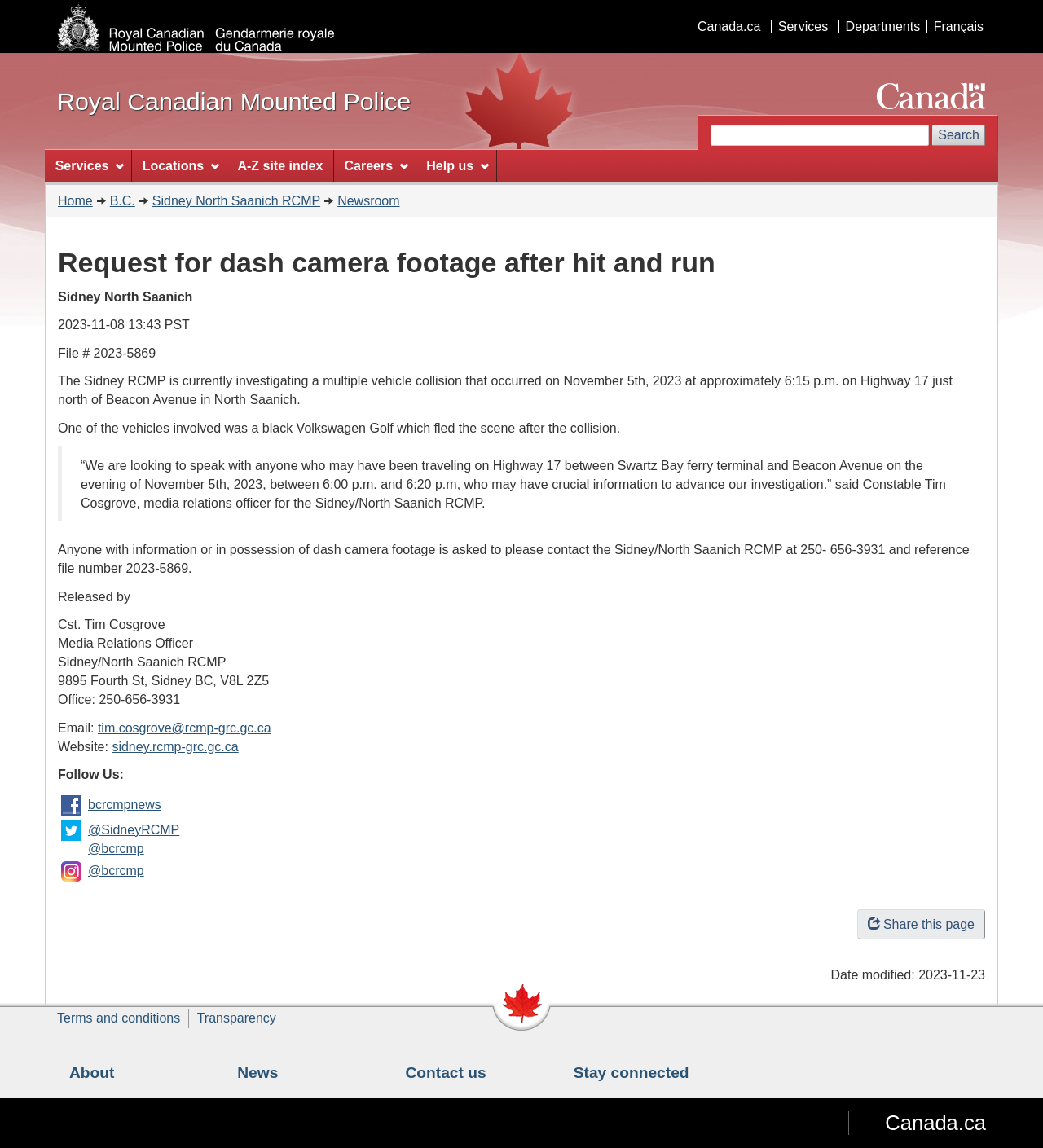Generate a thorough explanation of the webpage's elements.

The webpage is about a request for dash camera footage after a hit and run incident. At the top, there is a Royal Canadian Mounted Police logo and a link to switch to a basic HTML version. Below that, there are links to Canada.ca, Services, and Departments, as well as a language selection option.

On the left side, there is a site menu with options such as Services, Locations, A-Z site index, Careers, and Help us. Below that, there is a breadcrumb trail showing the current location: Home > B.C. > Sidney North Saanich RCMP > Newsroom.

The main content of the page is divided into sections. The first section has a heading "Request for dash camera footage after hit and run" and provides details about the incident, including the date, time, and location. There is also a quote from Constable Tim Cosgrove, the media relations officer for the Sidney/North Saanich RCMP.

The next section asks anyone with information or dash camera footage to contact the Sidney/North Saanich RCMP and provides contact information, including an email address and website. There are also links to follow the RCMP on Facebook, Twitter, and Instagram.

At the bottom of the page, there are links to share the page, as well as a description list with the date modified. There are also headings for "About this site" and "About" with links to terms and conditions, transparency, and more information about the RCMP.